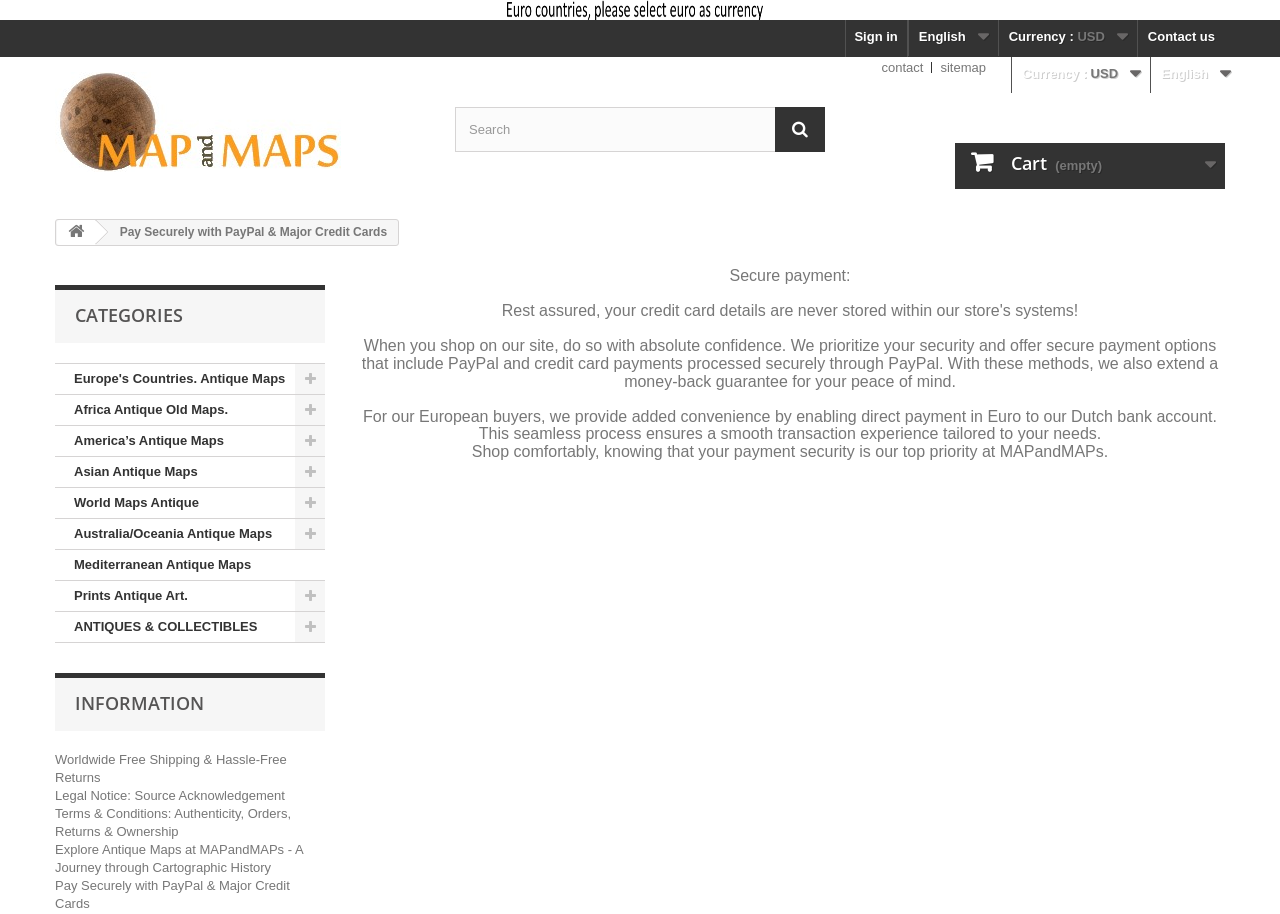Could you provide the bounding box coordinates for the portion of the screen to click to complete this instruction: "Contact us for more information"?

[0.889, 0.022, 0.957, 0.062]